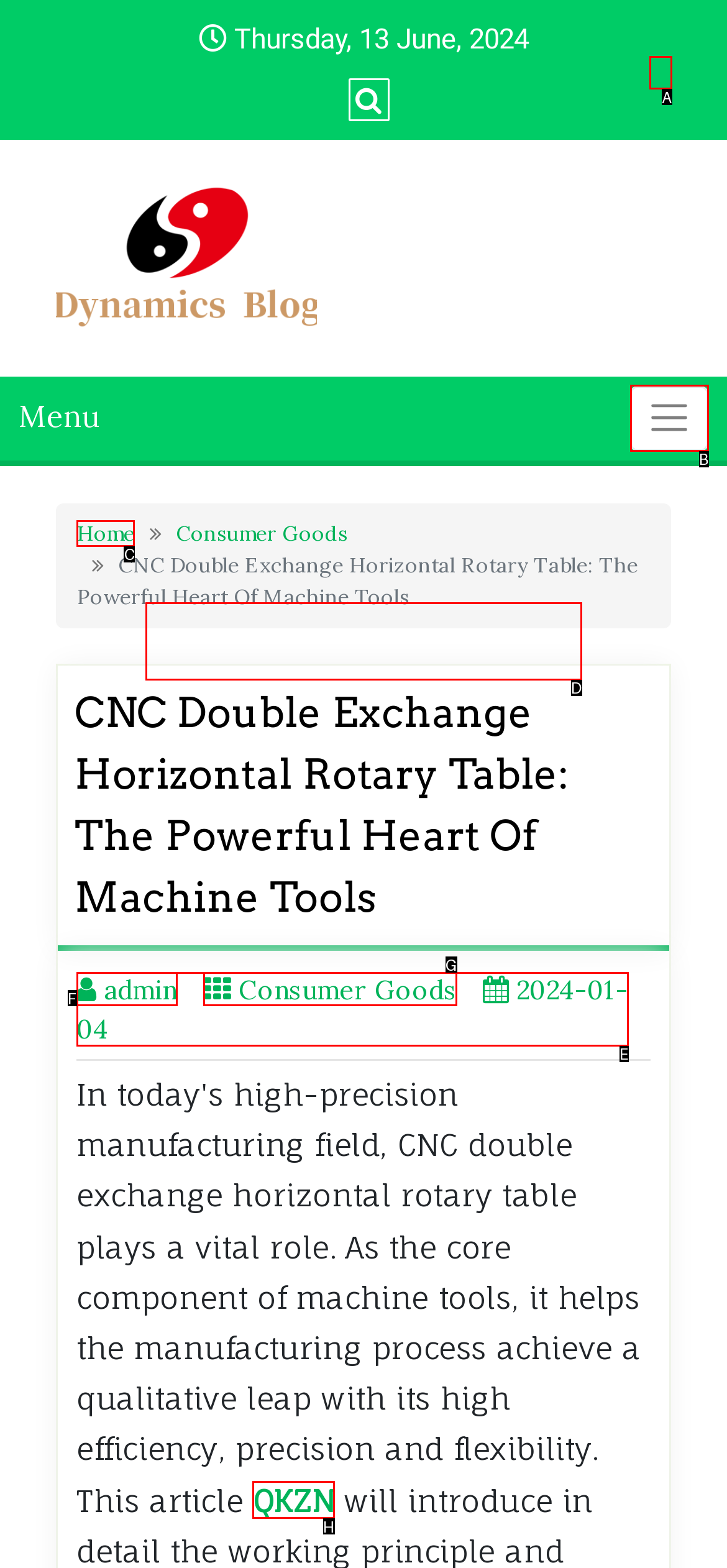Determine which option fits the following description: parent_node: Menu
Answer with the corresponding option's letter directly.

B